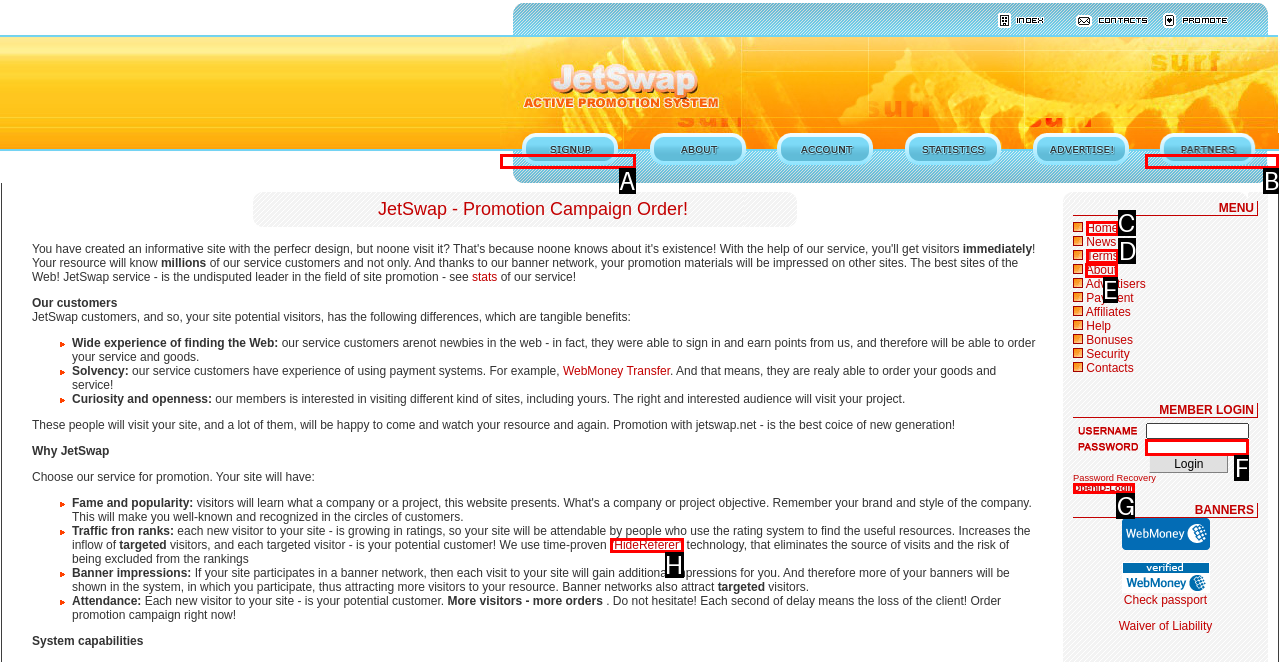Identify the HTML element that should be clicked to accomplish the task: Click on the 'For our Affiliates!' link
Provide the option's letter from the given choices.

B